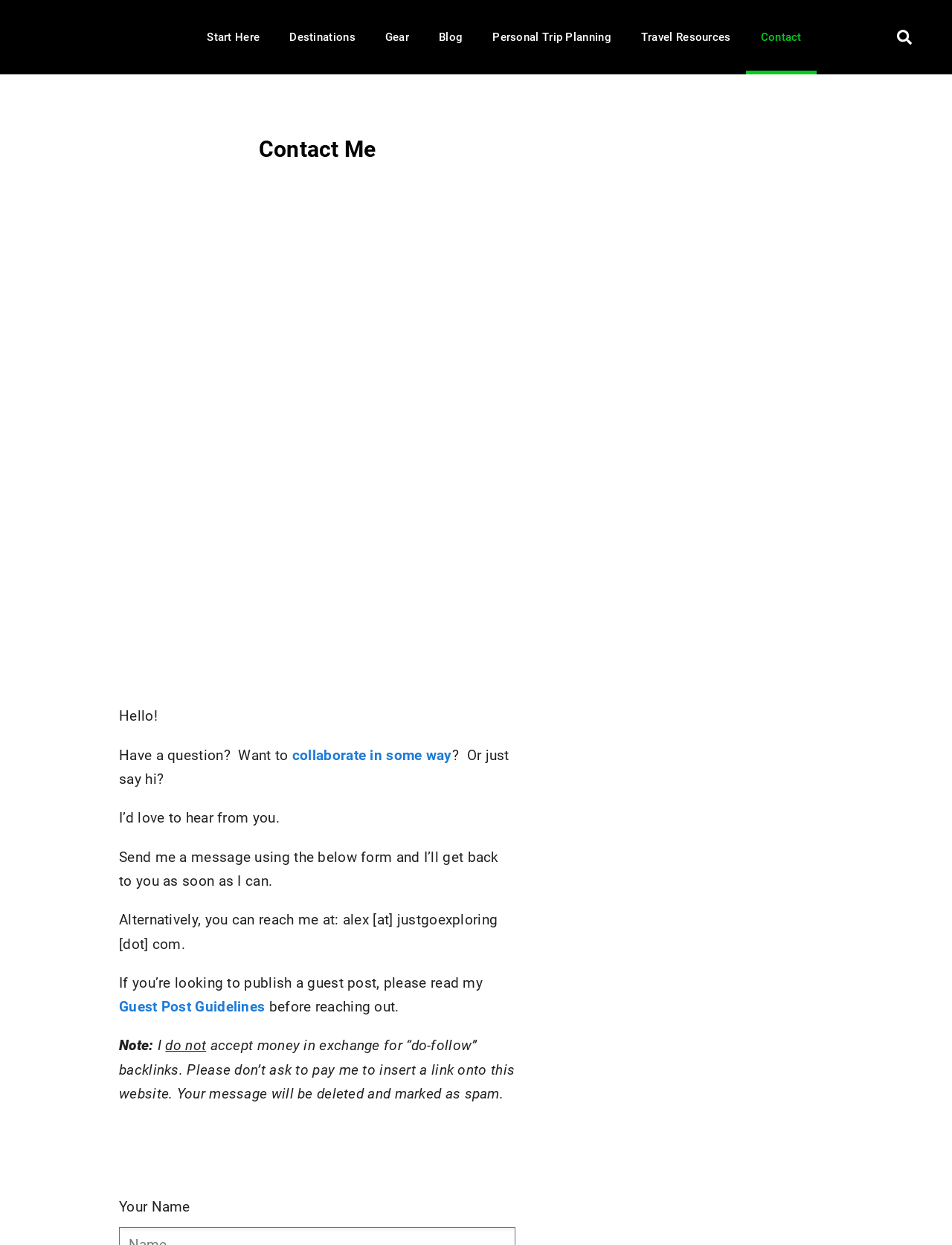Detail the webpage's structure and highlights in your description.

The webpage is a contact page with a personal touch. At the top left, there is a logo of "Just Go Exploring" with a link to the homepage. Next to it, there are six navigation links: "Start Here", "Destinations", "Gear", "Blog", "Personal Trip Planning", and "Travel Resources". On the top right, there is a search bar with a "Search" button.

Below the navigation links, there is a heading "Contact Me" followed by a large image of Alex Tiffany with a kitten in Kyrgyzstan. The main content of the page is a personal message from Alex, starting with "Hello!" and inviting visitors to reach out with questions, collaboration ideas, or just to say hi. The message is divided into several paragraphs, with a link to "collaborate in some way" and another link to "Guest Post Guidelines" for those interested in publishing a guest post.

The page also provides alternative contact information, including an email address, and notes that Alex does not accept money in exchange for "do-follow" backlinks. At the bottom of the page, there is a form with a field for "Your Name" and likely other fields to send a message to Alex.